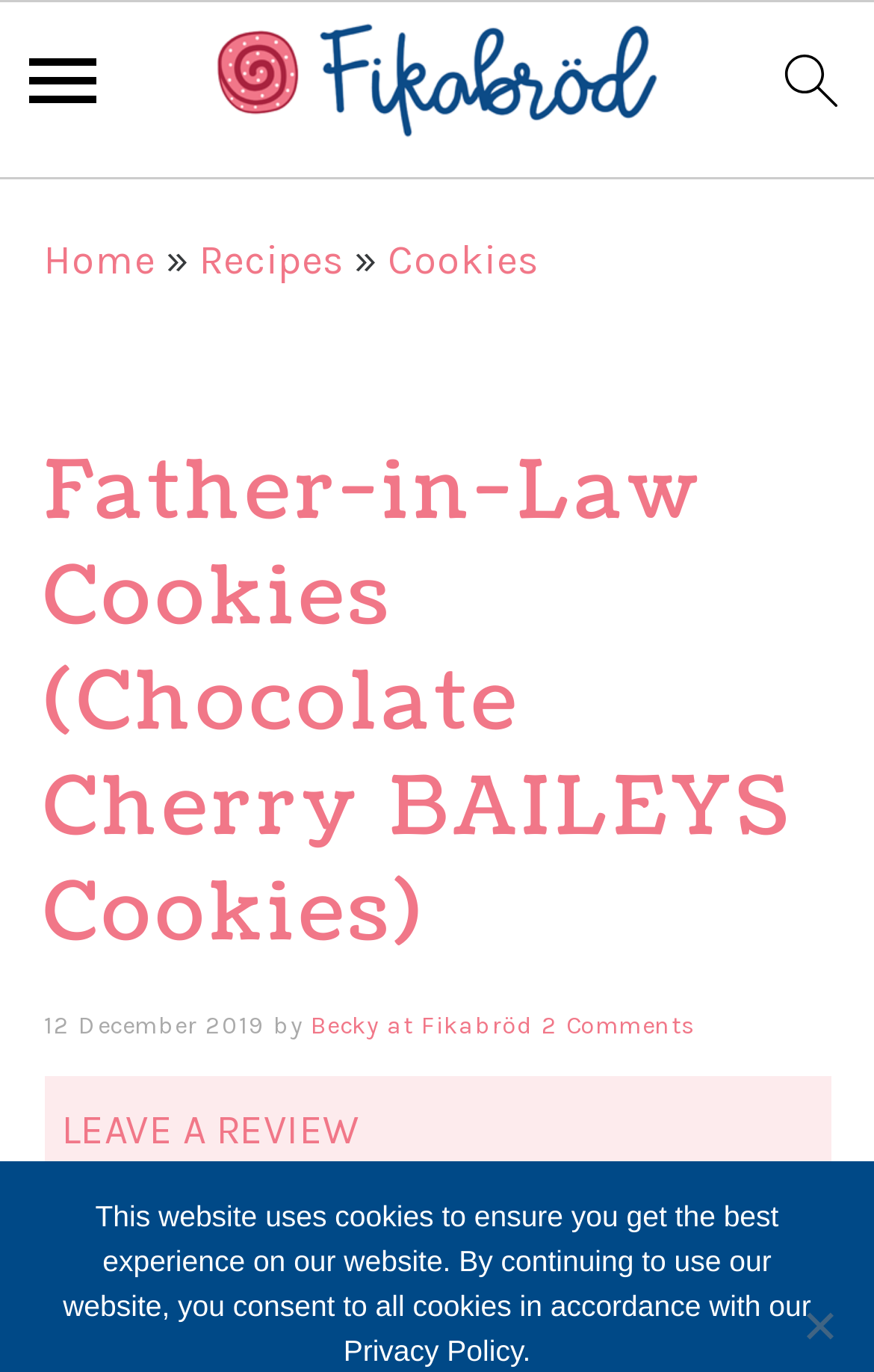Can you locate the main headline on this webpage and provide its text content?

Father-in-Law Cookies (Chocolate Cherry BAILEYS Cookies)